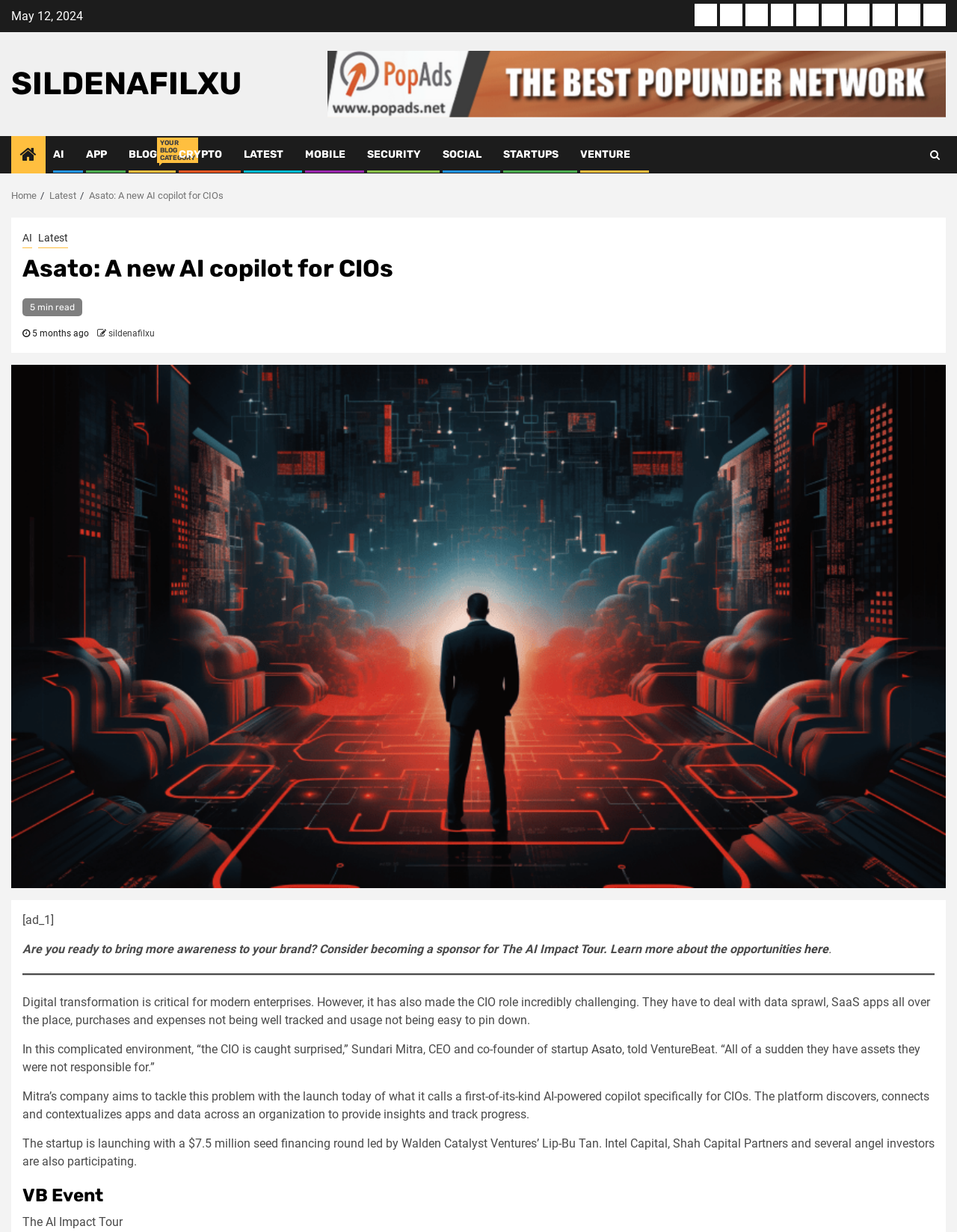Locate the bounding box coordinates of the area where you should click to accomplish the instruction: "Visit the Asato website".

[0.618, 0.846, 0.65, 0.858]